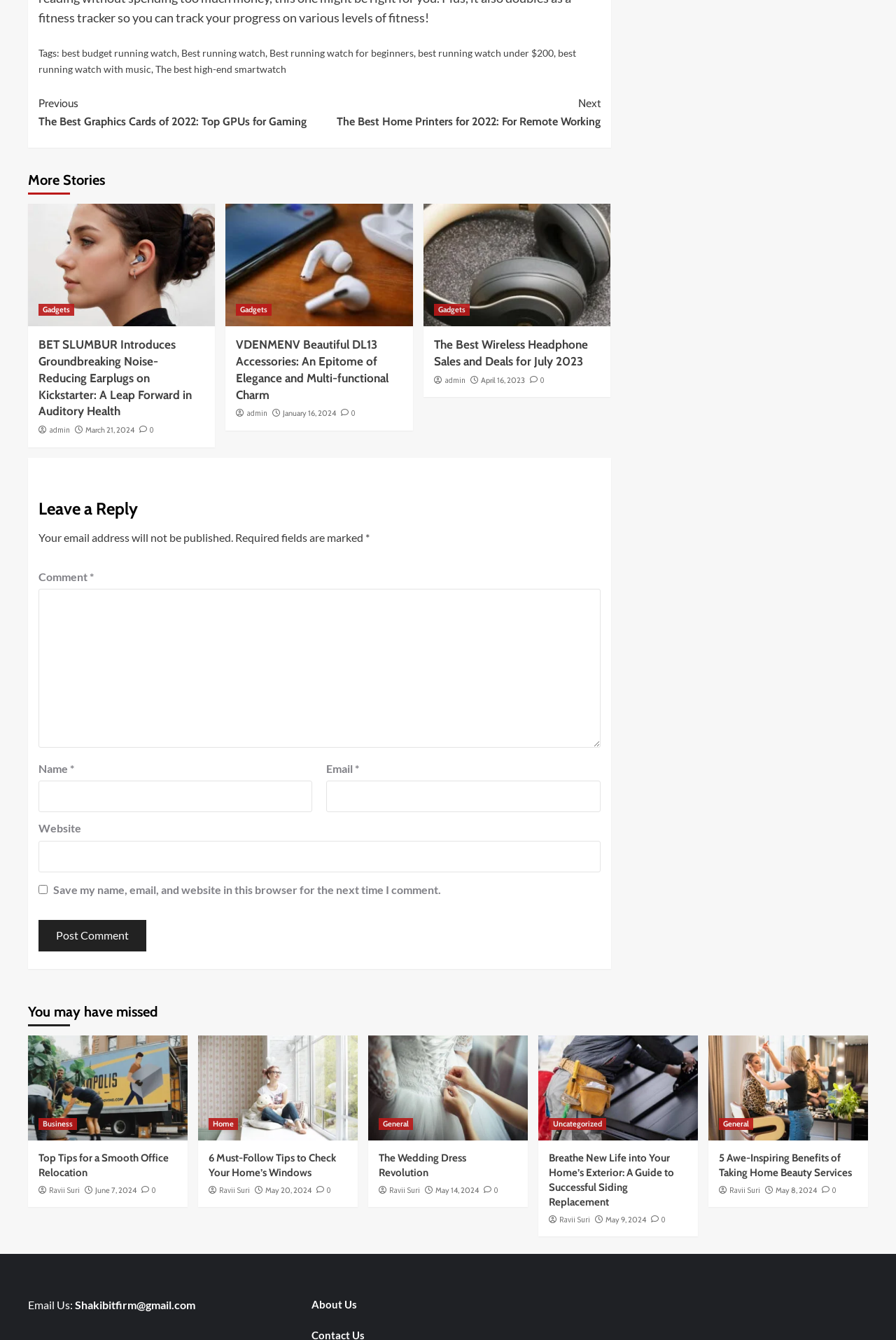What is the category of the article 'BET SLUMBUR Introduces Groundbreaking Noise-Reducing Earplugs on Kickstarter'?
Please provide a single word or phrase as your answer based on the image.

Gadgets